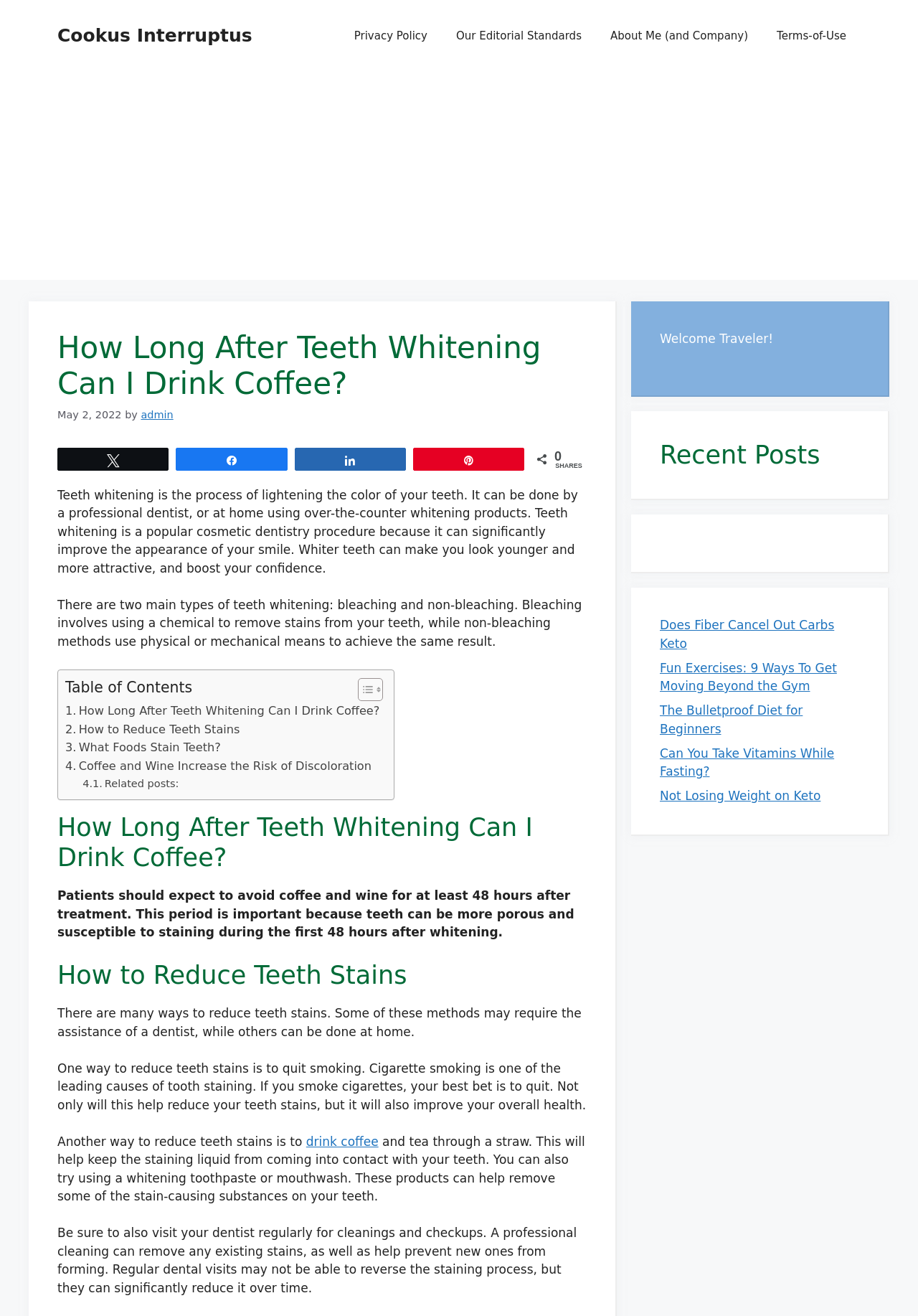How long should patients avoid coffee and wine after teeth whitening?
Using the visual information from the image, give a one-word or short-phrase answer.

At least 48 hours